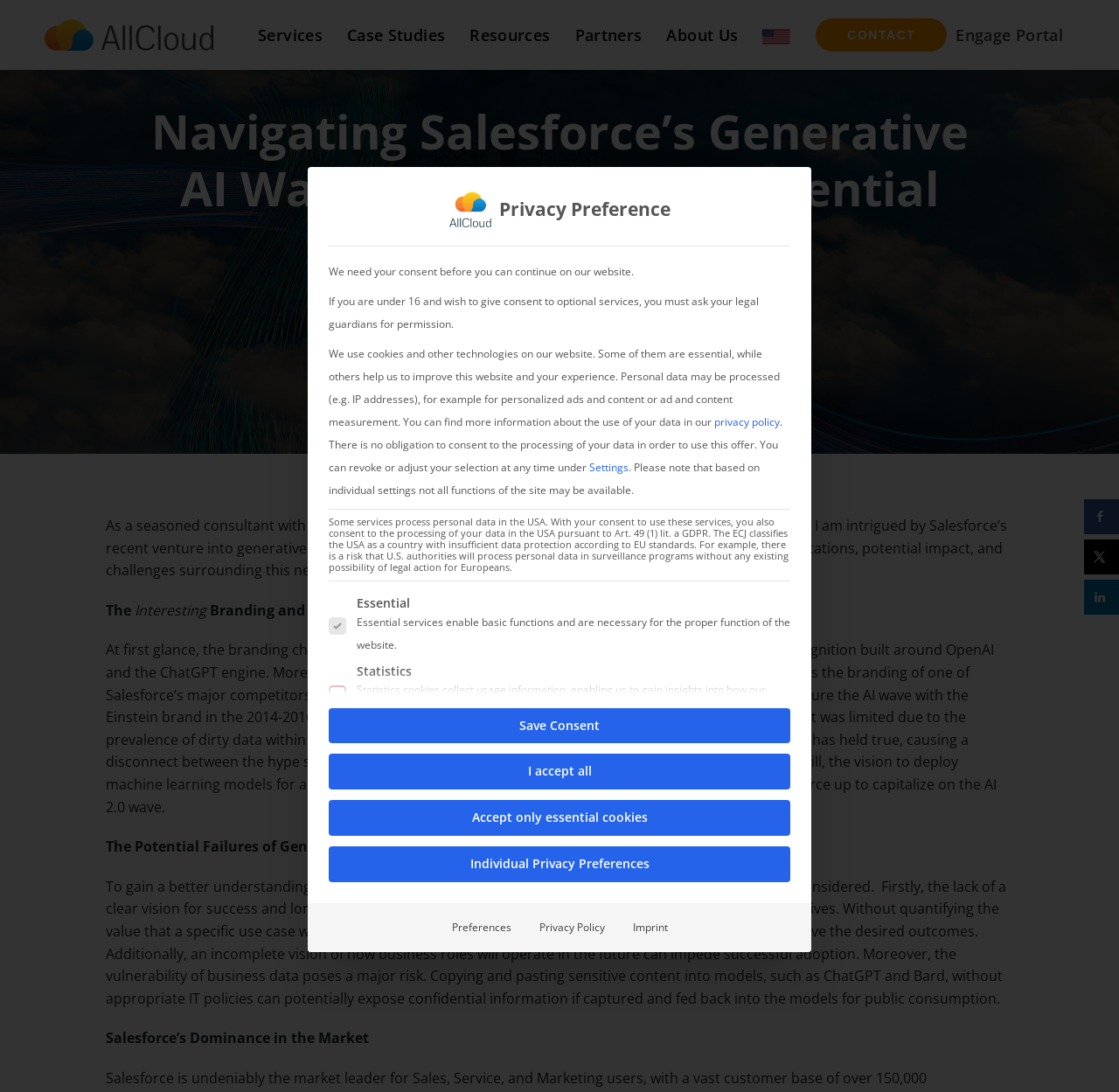Determine the bounding box coordinates of the clickable element to achieve the following action: 'Click on the link to see also Revised Pay Scale Budget 2021-2022 Grade 1 to 20 full Chart'. Provide the coordinates as four float values between 0 and 1, formatted as [left, top, right, bottom].

None